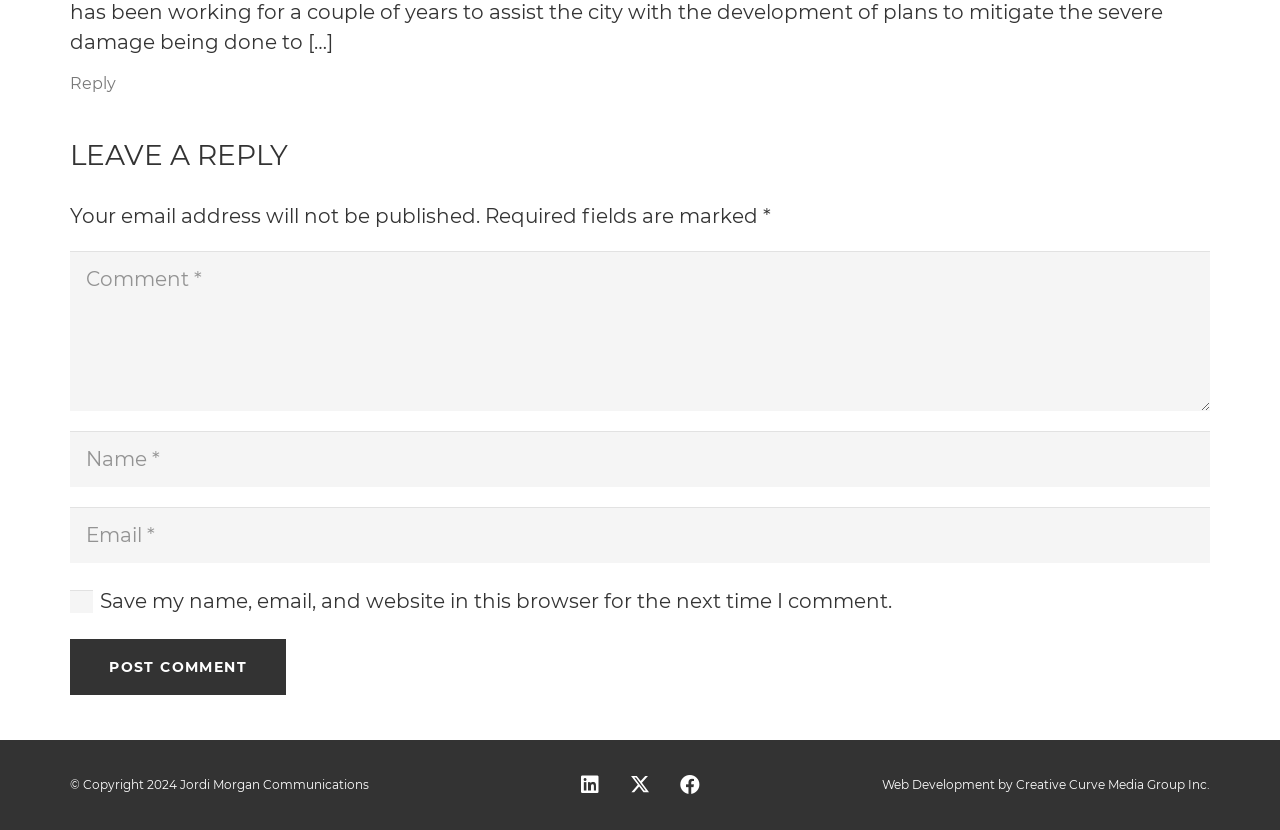Please use the details from the image to answer the following question comprehensively:
What is the condition to proceed with posting a comment?

The static text 'You need to agree with the terms to proceed' is displayed below the checkbox, implying that users must agree with the terms to post a comment.